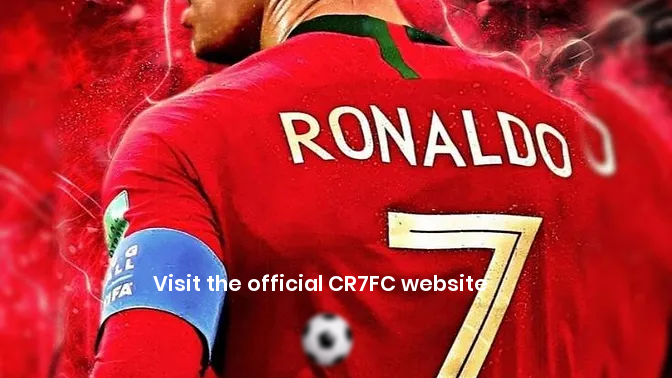Please give a short response to the question using one word or a phrase:
Where is the global tournament held?

Madeira, Portugal